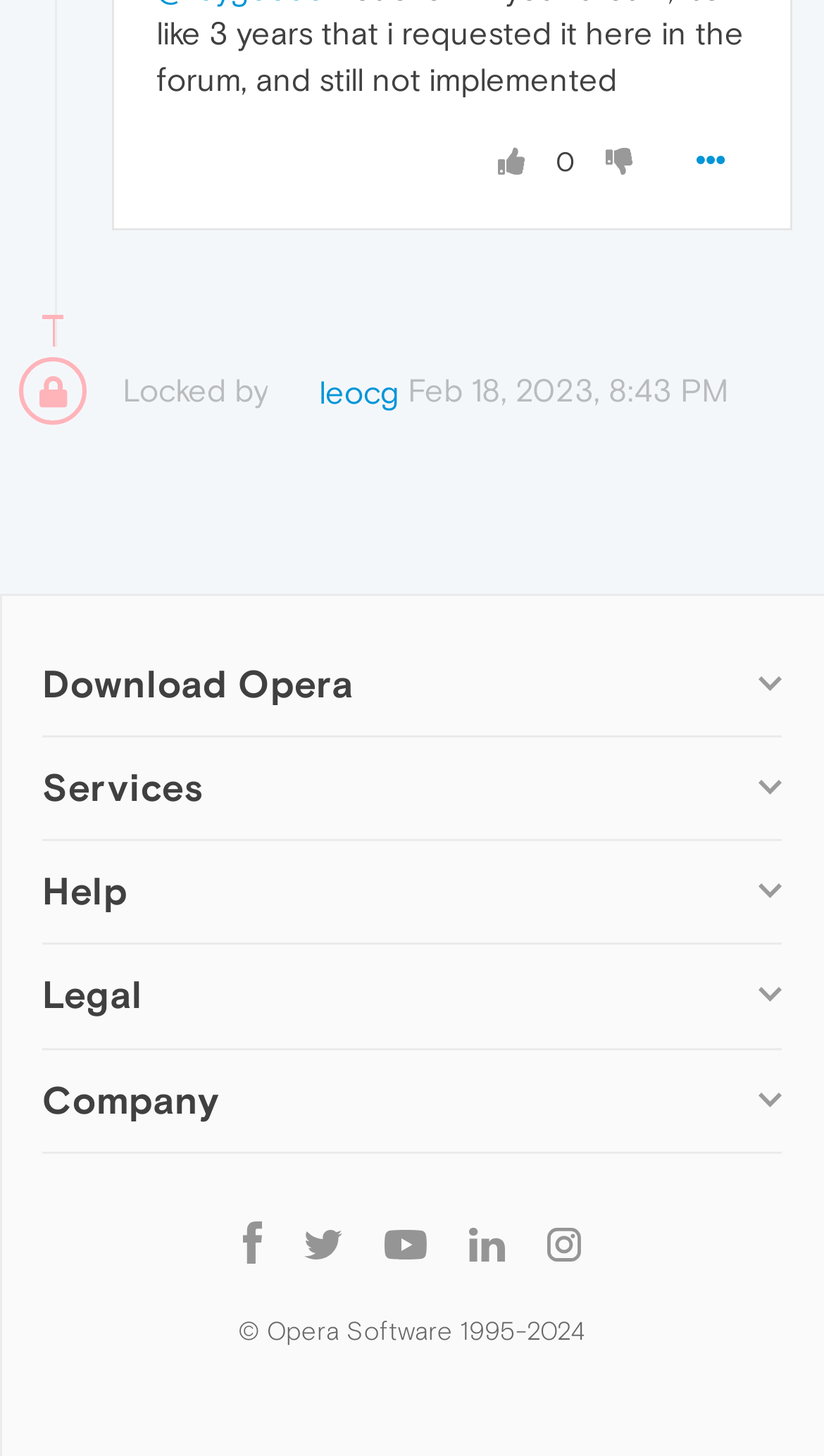Refer to the image and answer the question with as much detail as possible: How many social media platforms does Opera have?

The webpage provides links to Opera's social media profiles on Facebook, Twitter, YouTube, LinkedIn, and Instagram, indicating that Opera has a presence on 5 social media platforms.